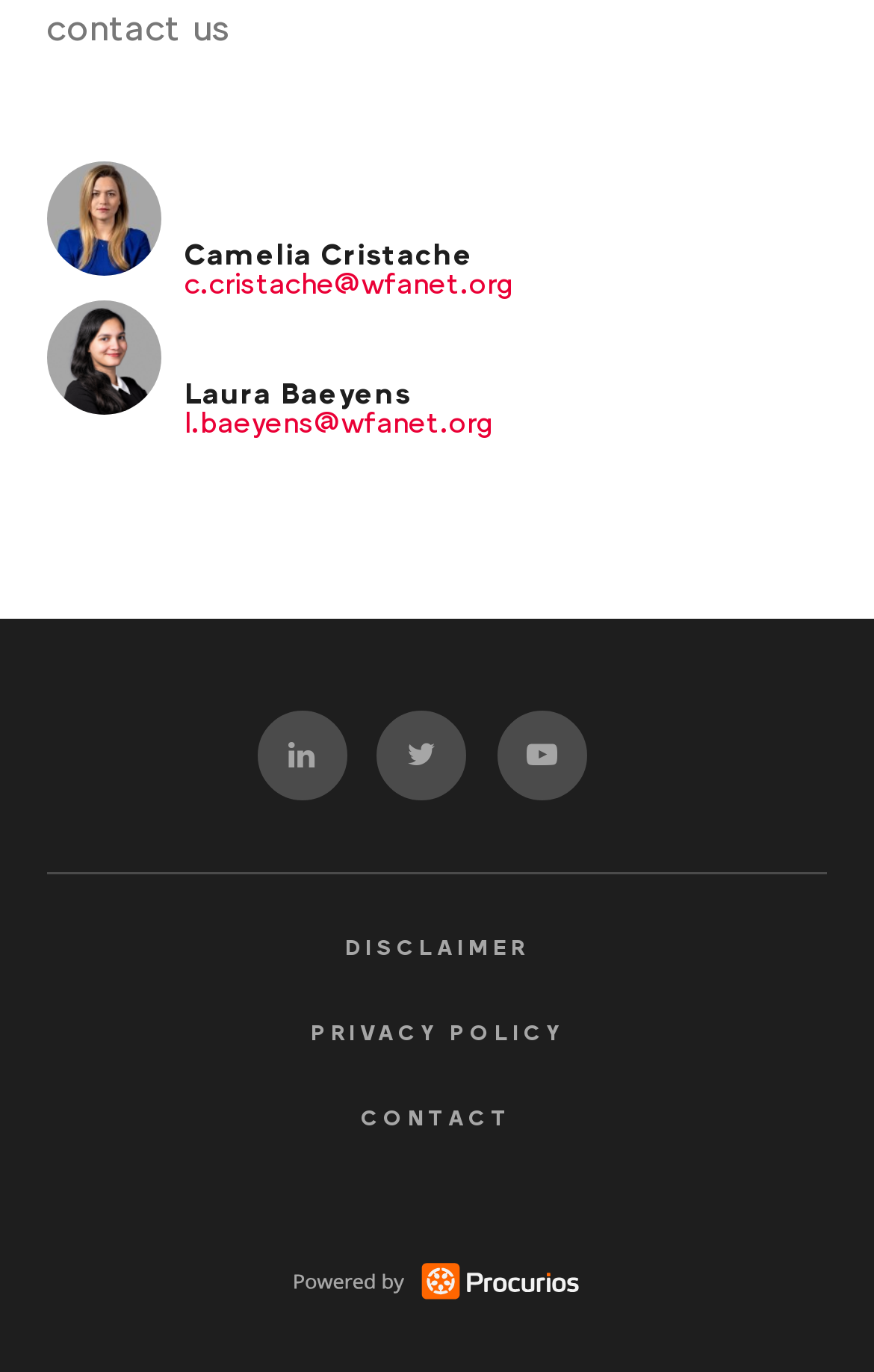Pinpoint the bounding box coordinates of the area that must be clicked to complete this instruction: "Follow on LinkedIn".

[0.294, 0.518, 0.396, 0.583]